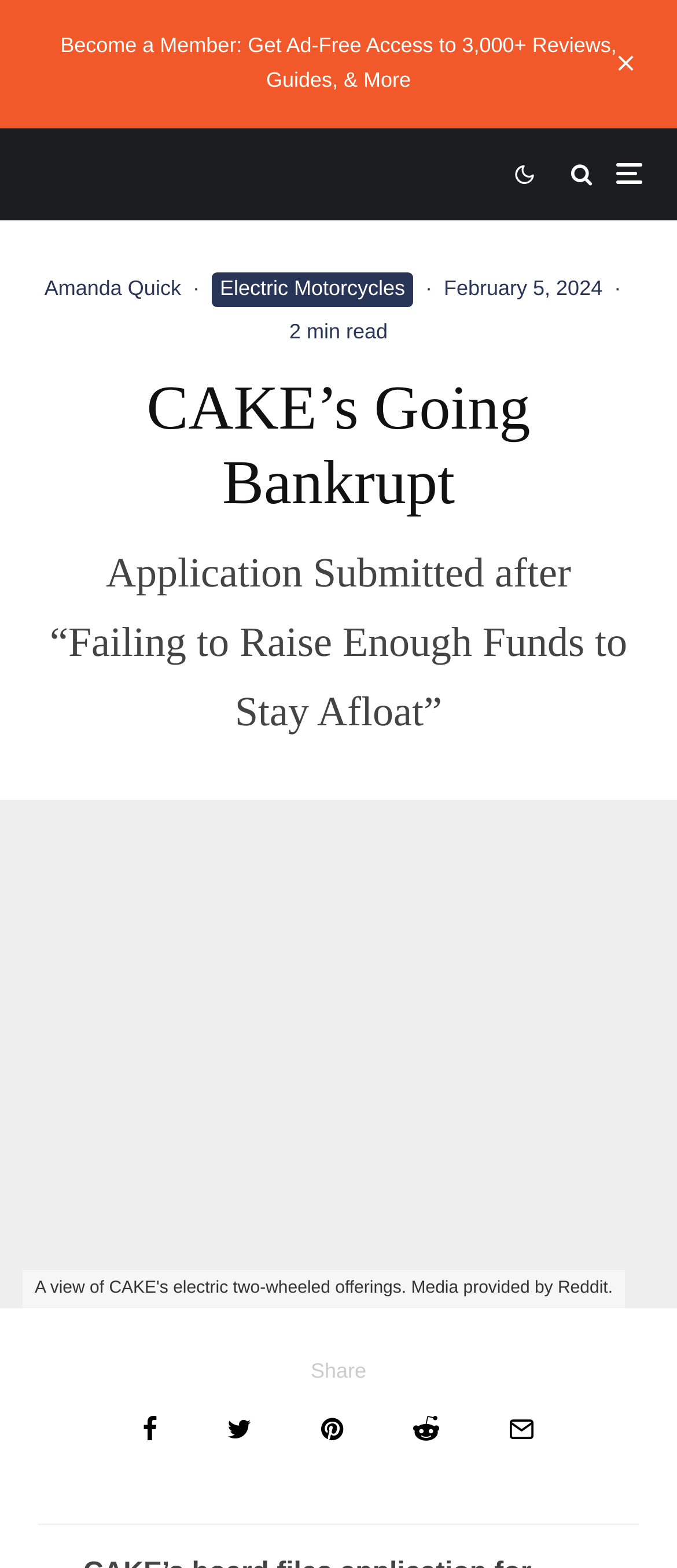Please respond to the question using a single word or phrase:
What can be done with the article?

Share, Tweet, Pin, Submit, Email